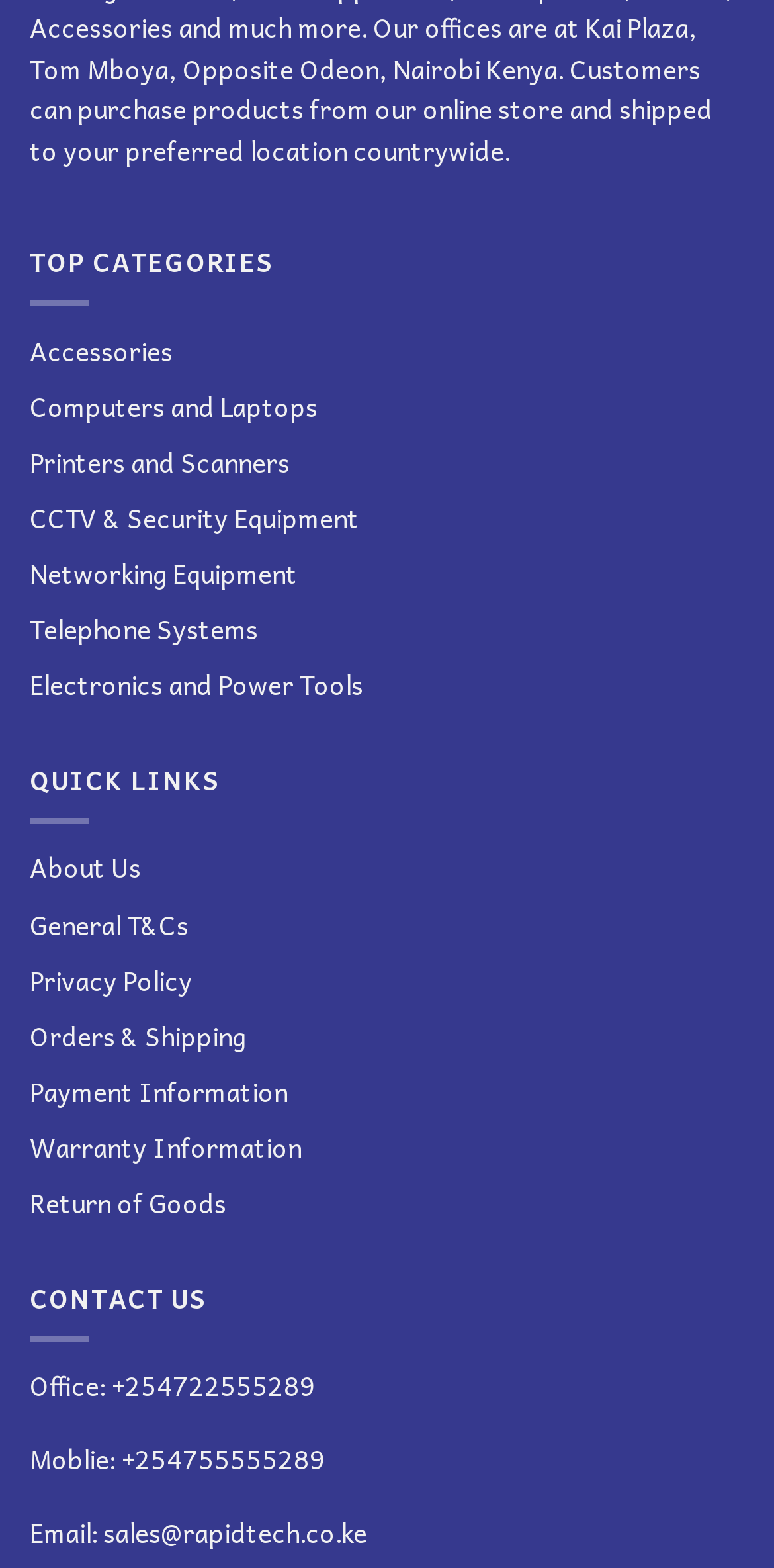How many links are listed under 'TOP CATEGORIES'?
Refer to the image and provide a concise answer in one word or phrase.

7